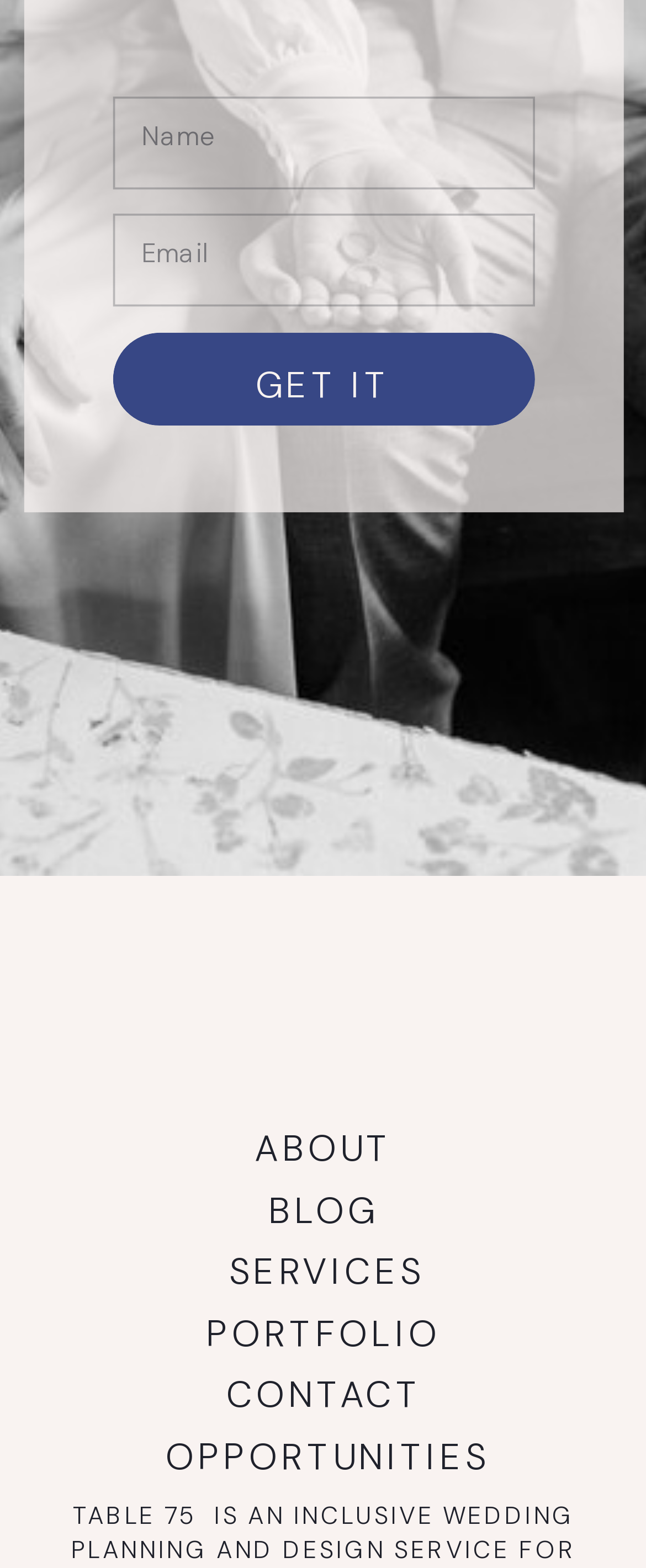What is the text of the second link?
From the screenshot, supply a one-word or short-phrase answer.

GET IT